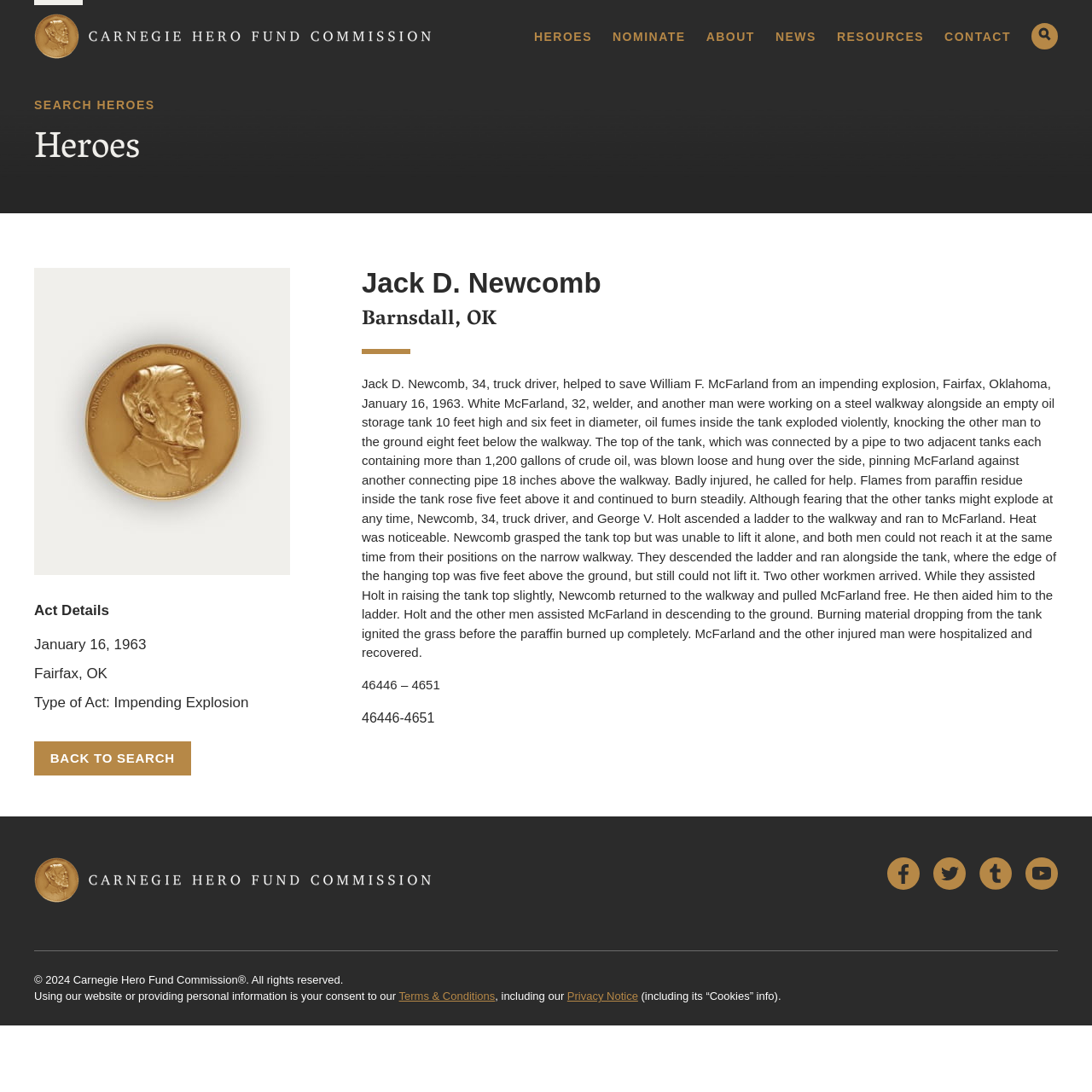For the following element description, predict the bounding box coordinates in the format (top-left x, top-left y, bottom-right x, bottom-right y). All values should be floating point numbers between 0 and 1. Description: Contact

[0.865, 0.028, 0.926, 0.039]